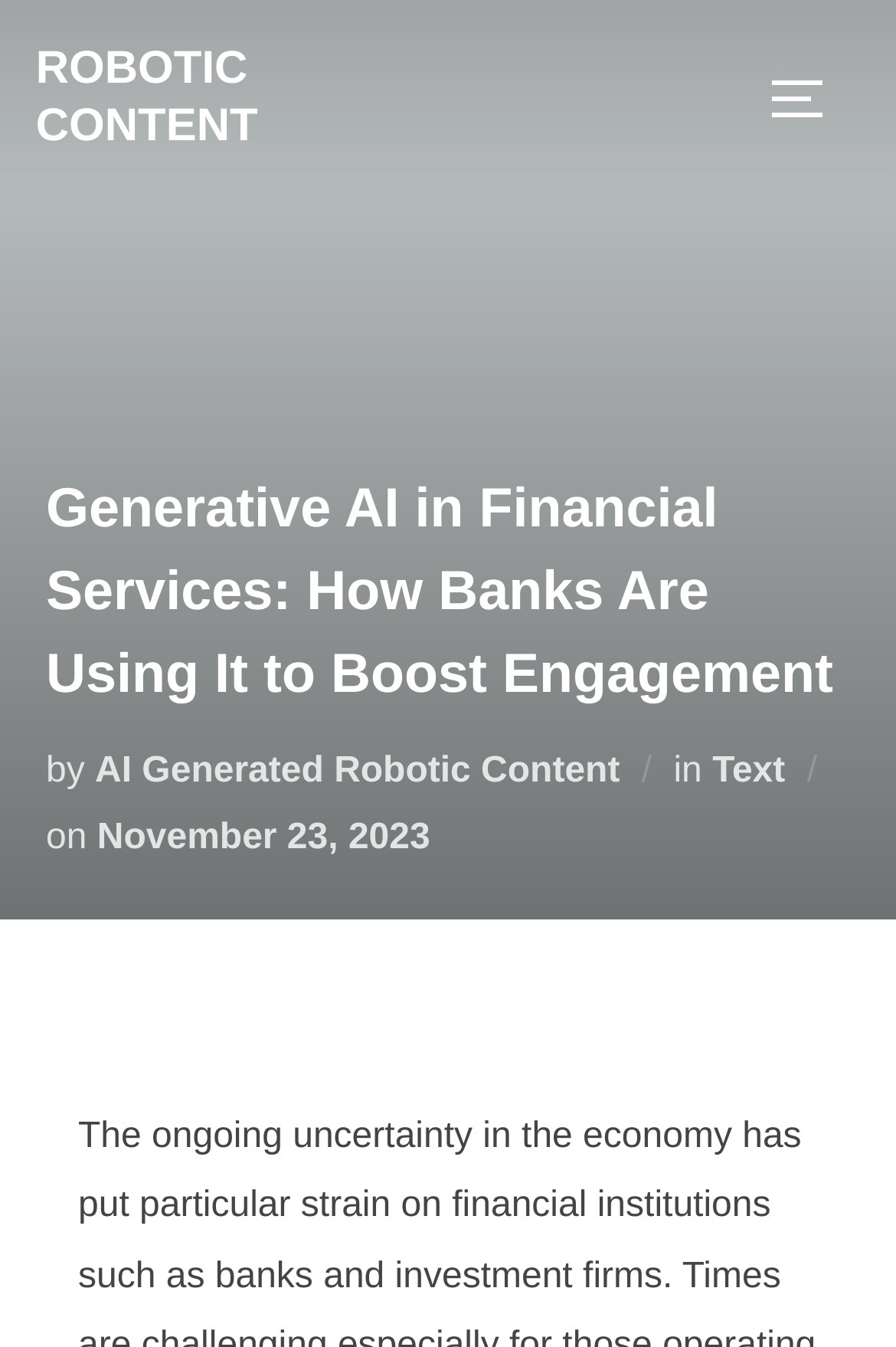From the given element description: "November 23, 2023", find the bounding box for the UI element. Provide the coordinates as four float numbers between 0 and 1, in the order [left, top, right, bottom].

[0.108, 0.608, 0.48, 0.637]